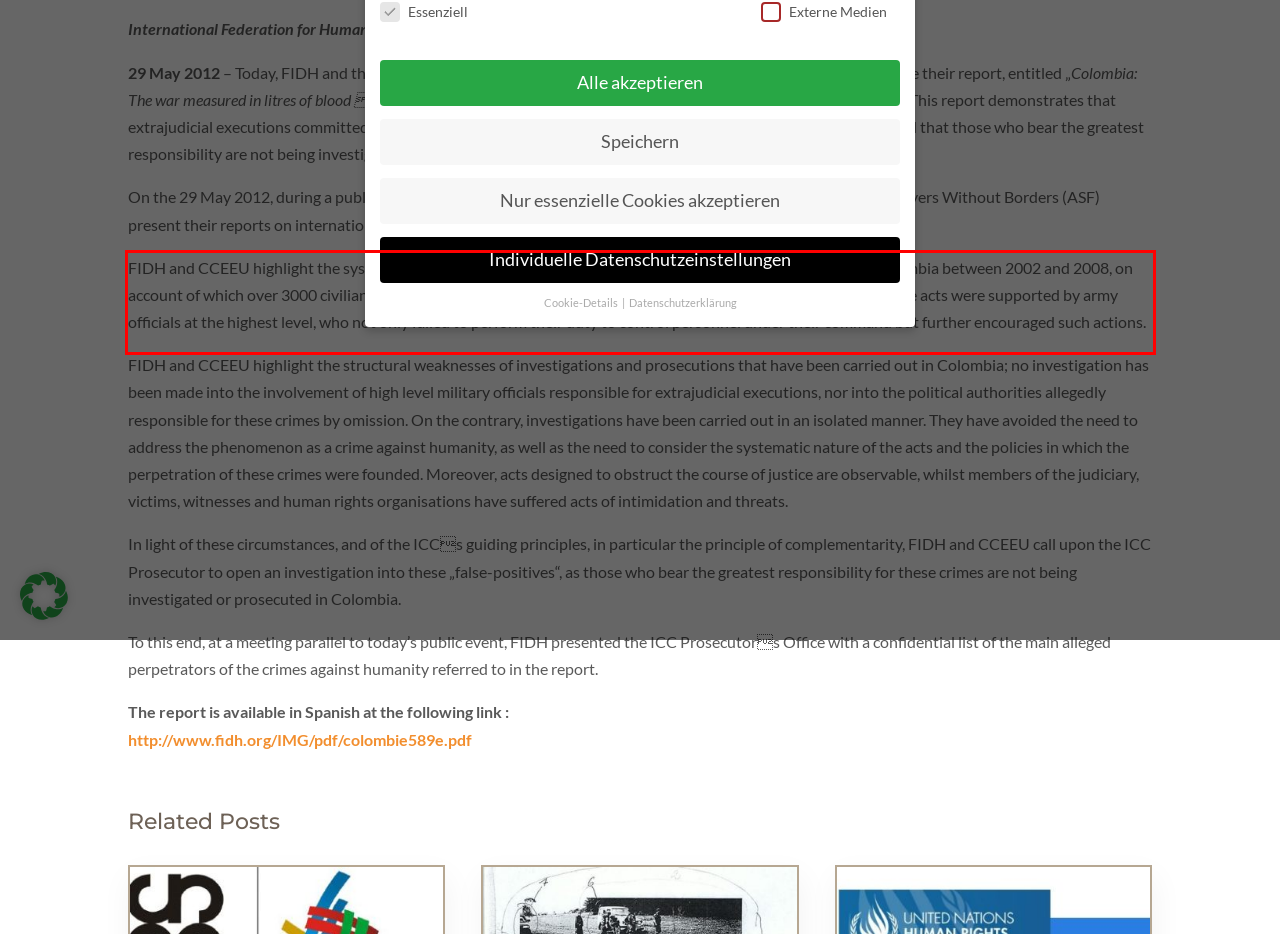Please look at the webpage screenshot and extract the text enclosed by the red bounding box.

FIDH and CCEEU highlight the systematic and widespread character of the „false-positives“ phenomenon in Colombia between 2002 and 2008, on account of which over 3000 civilians have been assassinated but were presented as having died in action. These acts were supported by army officials at the highest level, who not only failed to perform their duty to control personnel under their command but further encouraged such actions.